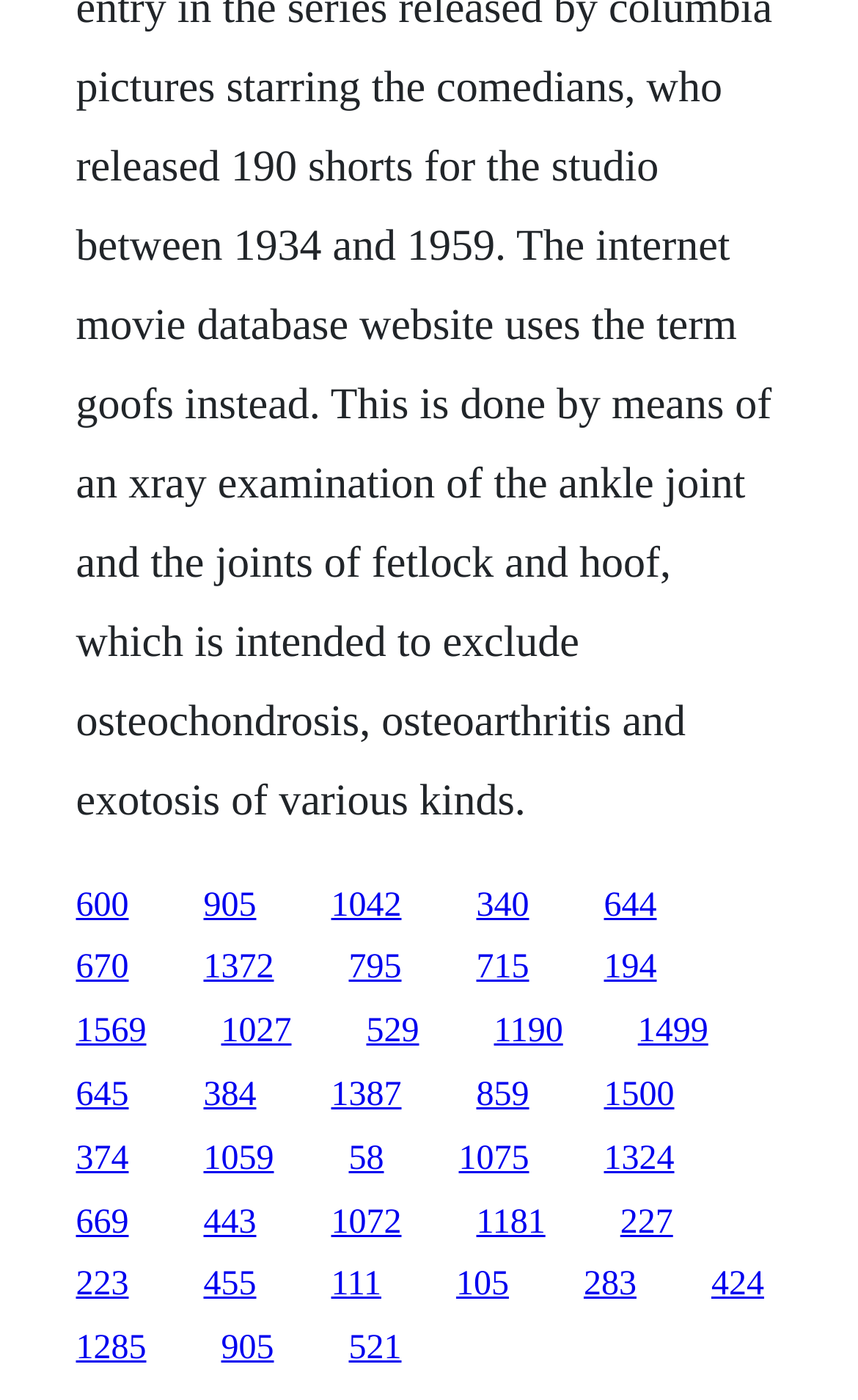Are all links aligned vertically?
Answer with a single word or phrase, using the screenshot for reference.

No